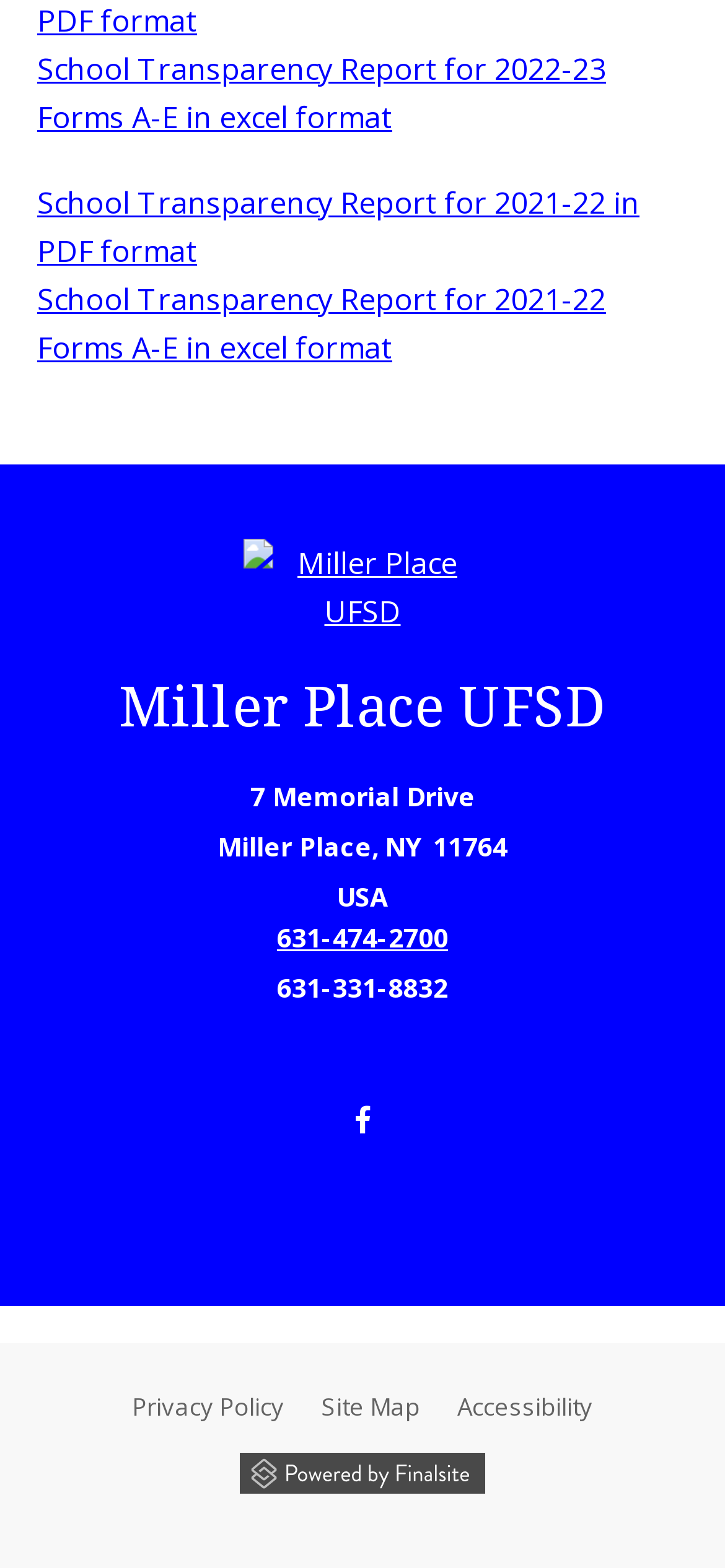What is the school's address?
Please answer the question as detailed as possible.

The school's address can be found in the article section of the webpage, where it is broken down into three parts: '7 Memorial Drive' as the street address, 'NY' as the state, and '11764' as the zip code.